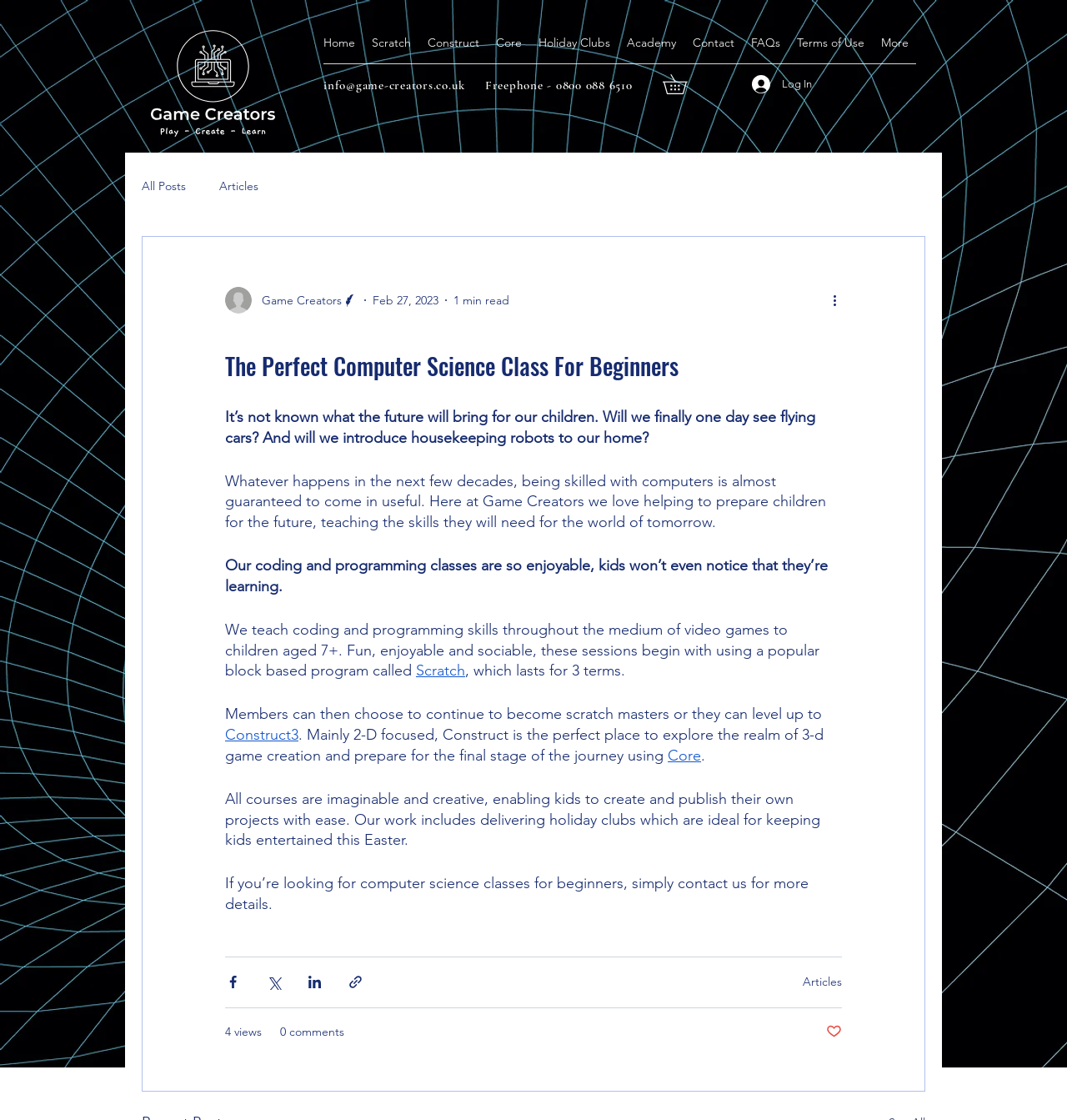Determine the bounding box coordinates for the area that needs to be clicked to fulfill this task: "Click the 'More actions' button". The coordinates must be given as four float numbers between 0 and 1, i.e., [left, top, right, bottom].

[0.778, 0.259, 0.797, 0.277]